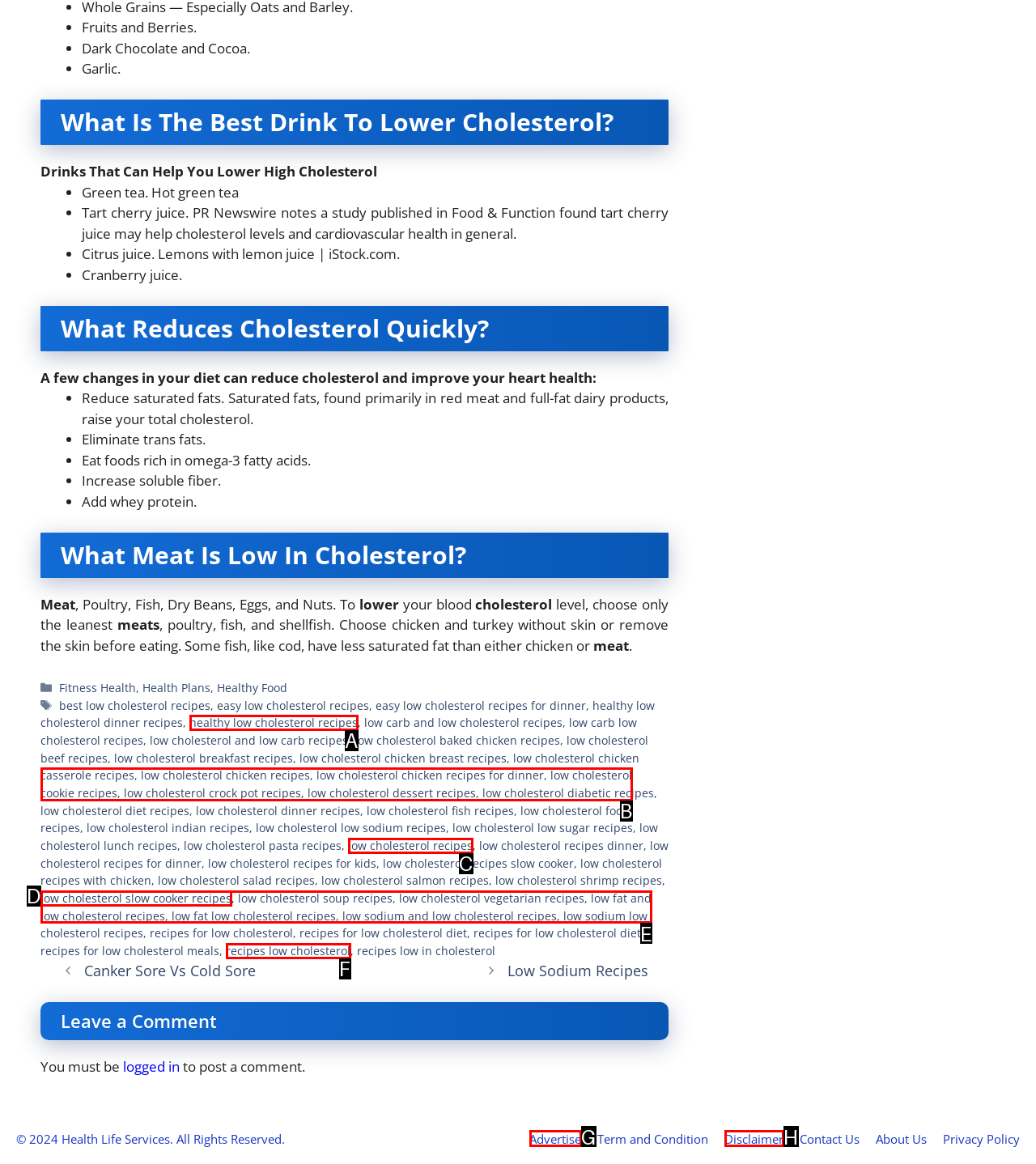Based on the description: Disclaimer, identify the matching lettered UI element.
Answer by indicating the letter from the choices.

H